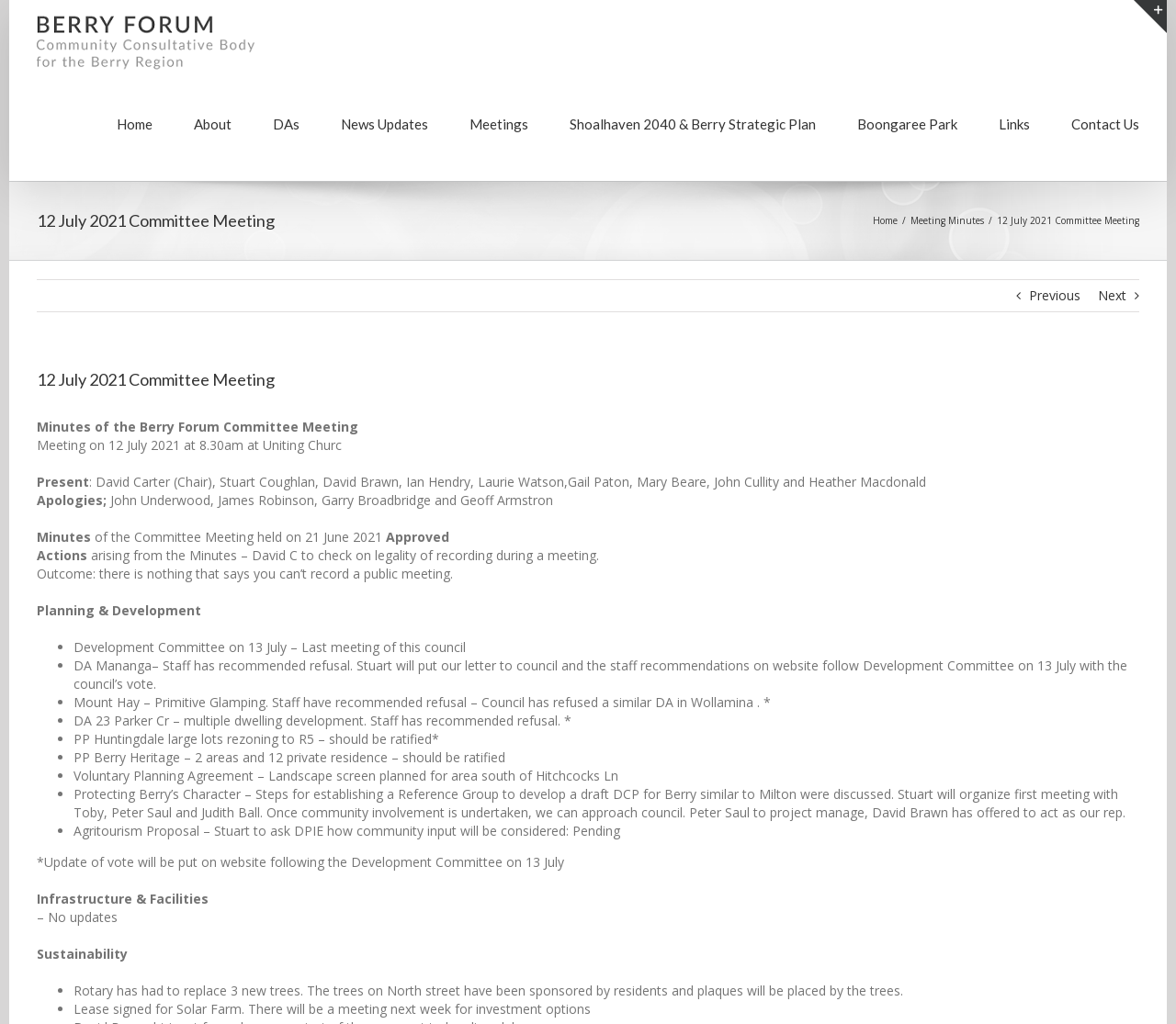Given the element description Meeting Minutes, predict the bounding box coordinates for the UI element in the webpage screenshot. The format should be (top-left x, top-left y, bottom-right x, bottom-right y), and the values should be between 0 and 1.

[0.774, 0.209, 0.837, 0.222]